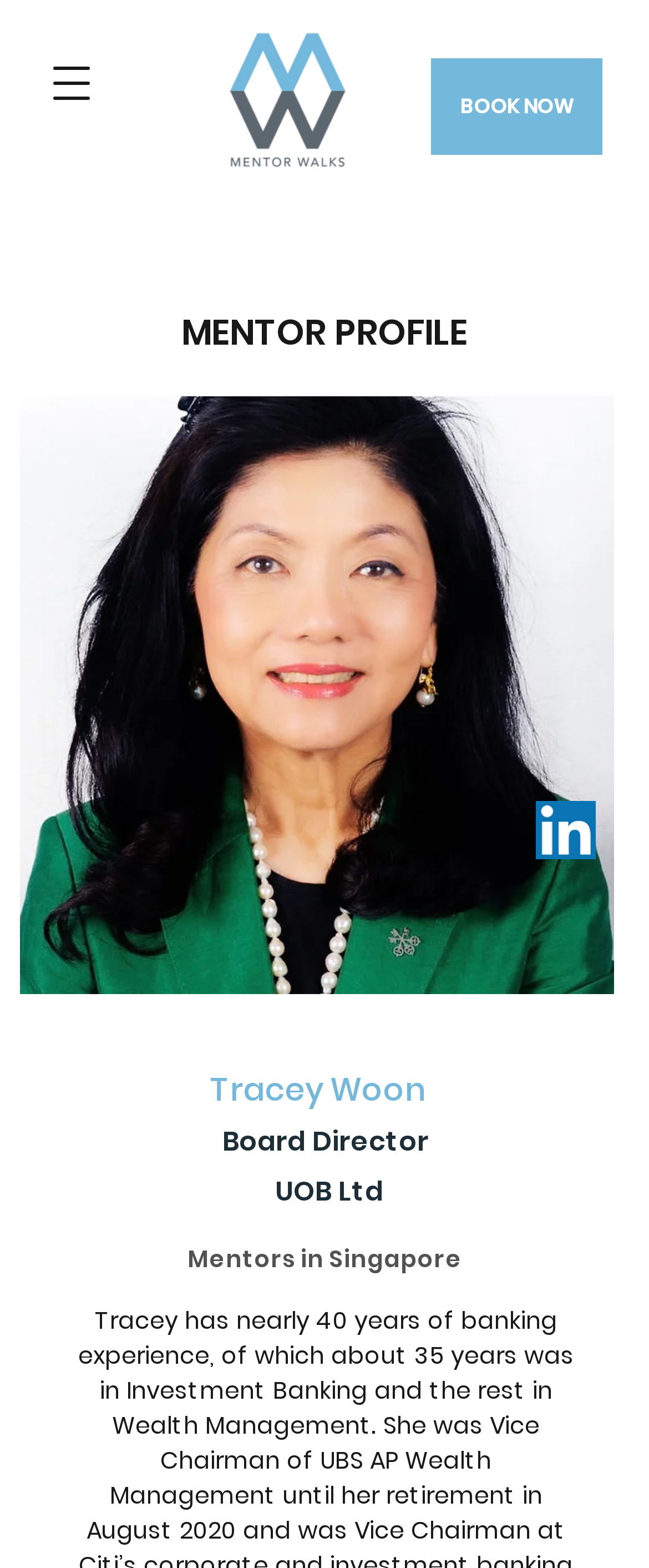What company is Tracey Woon associated with?
Please answer the question with as much detail and depth as you can.

I found this answer by examining the headings on the webpage, particularly the one that mentions 'Board Director, UOB Ltd'. This implies that Tracey Woon is associated with UOB Ltd.